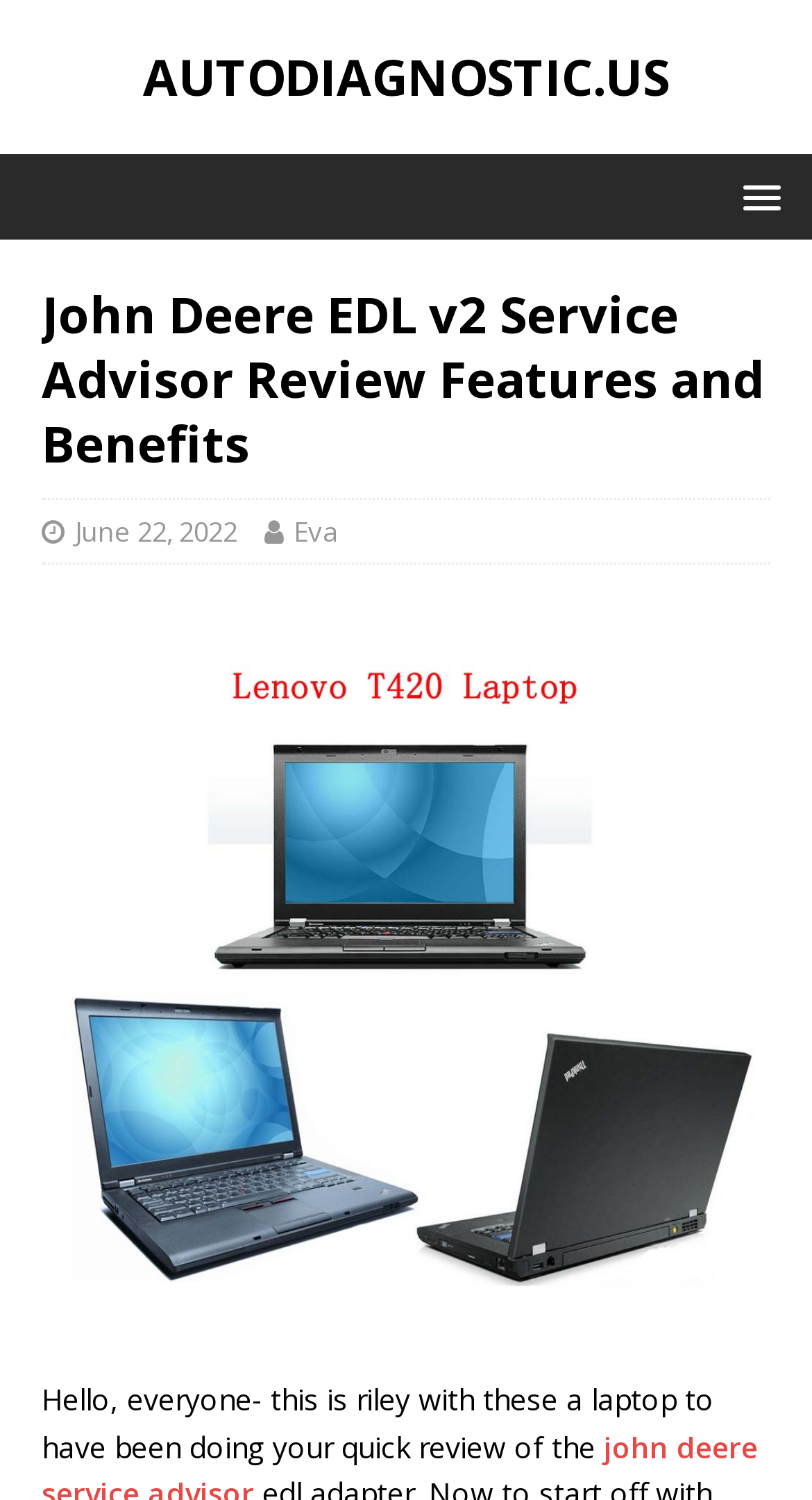When was this article published?
Provide a concise answer using a single word or phrase based on the image.

June 22, 2022